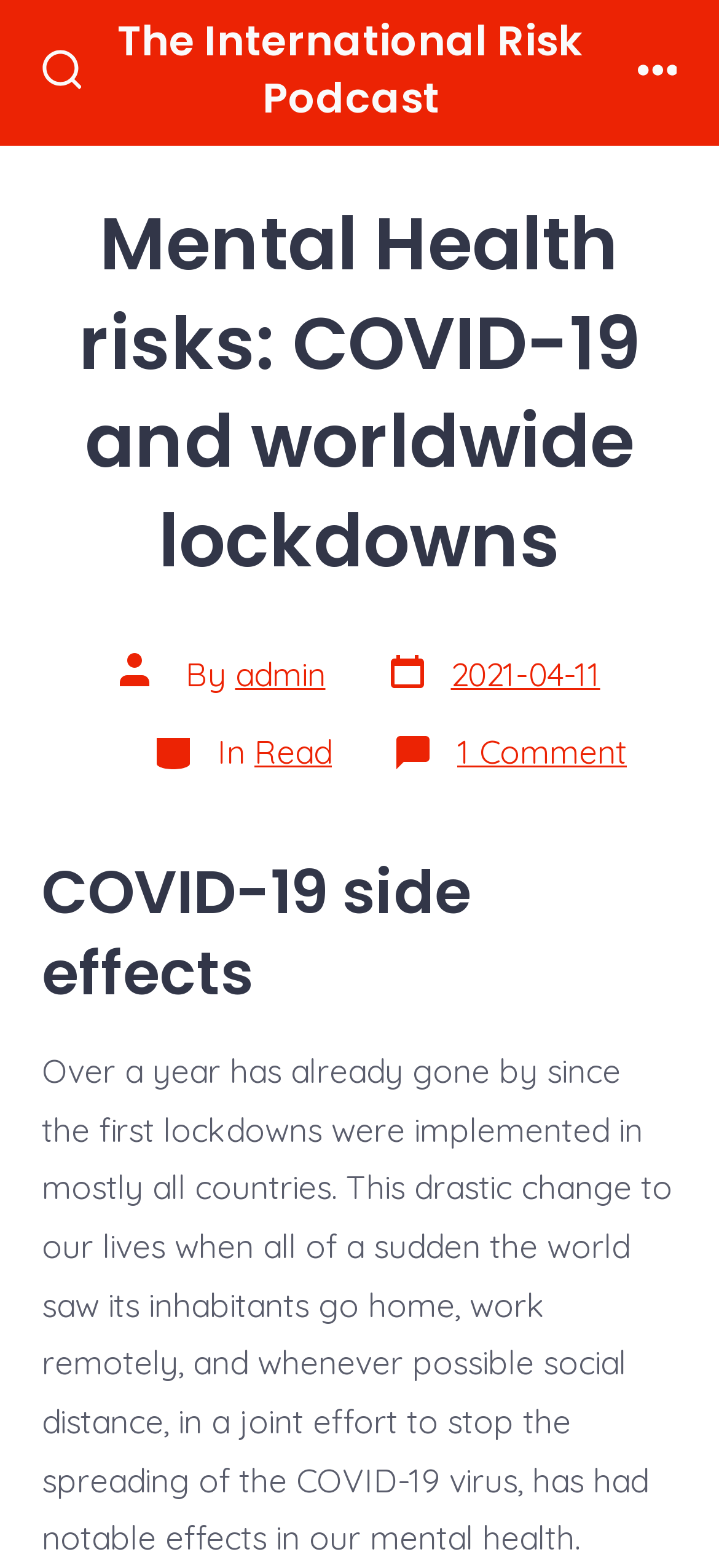Please answer the following question using a single word or phrase: 
What is the topic of the article?

COVID-19 side effects